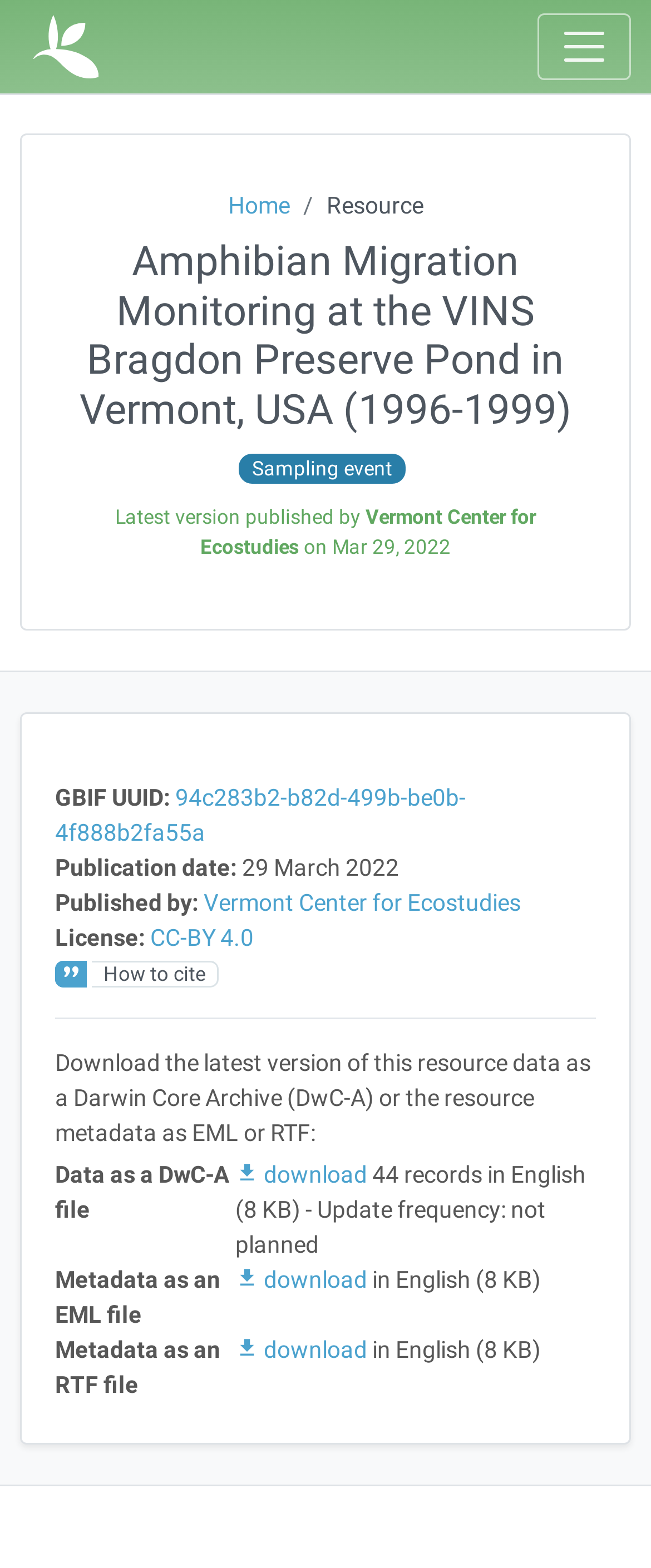Answer the question below with a single word or a brief phrase: 
What is the format of the data that can be downloaded?

Darwin Core Archive (DwC-A)